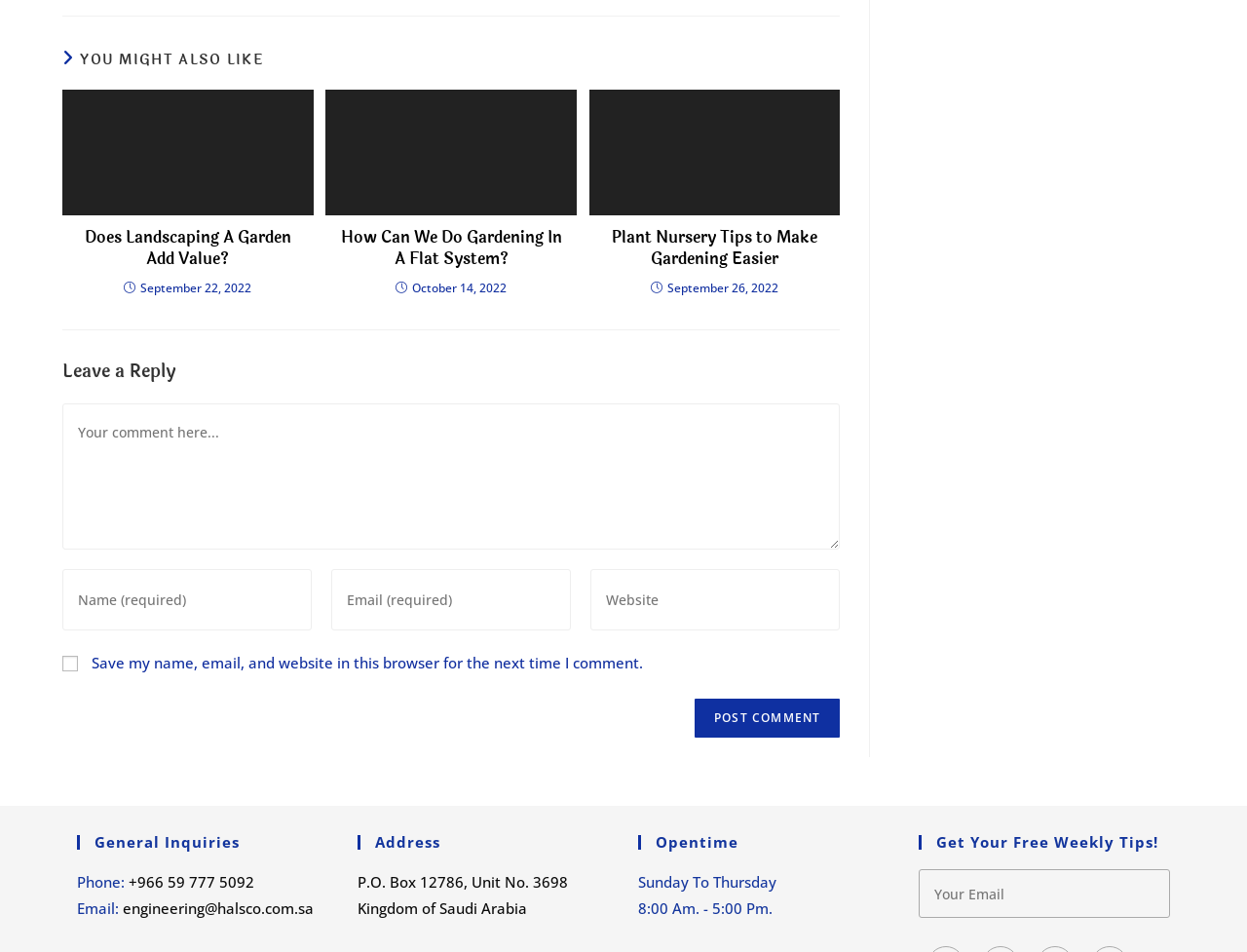How many articles are listed on this webpage? Analyze the screenshot and reply with just one word or a short phrase.

3